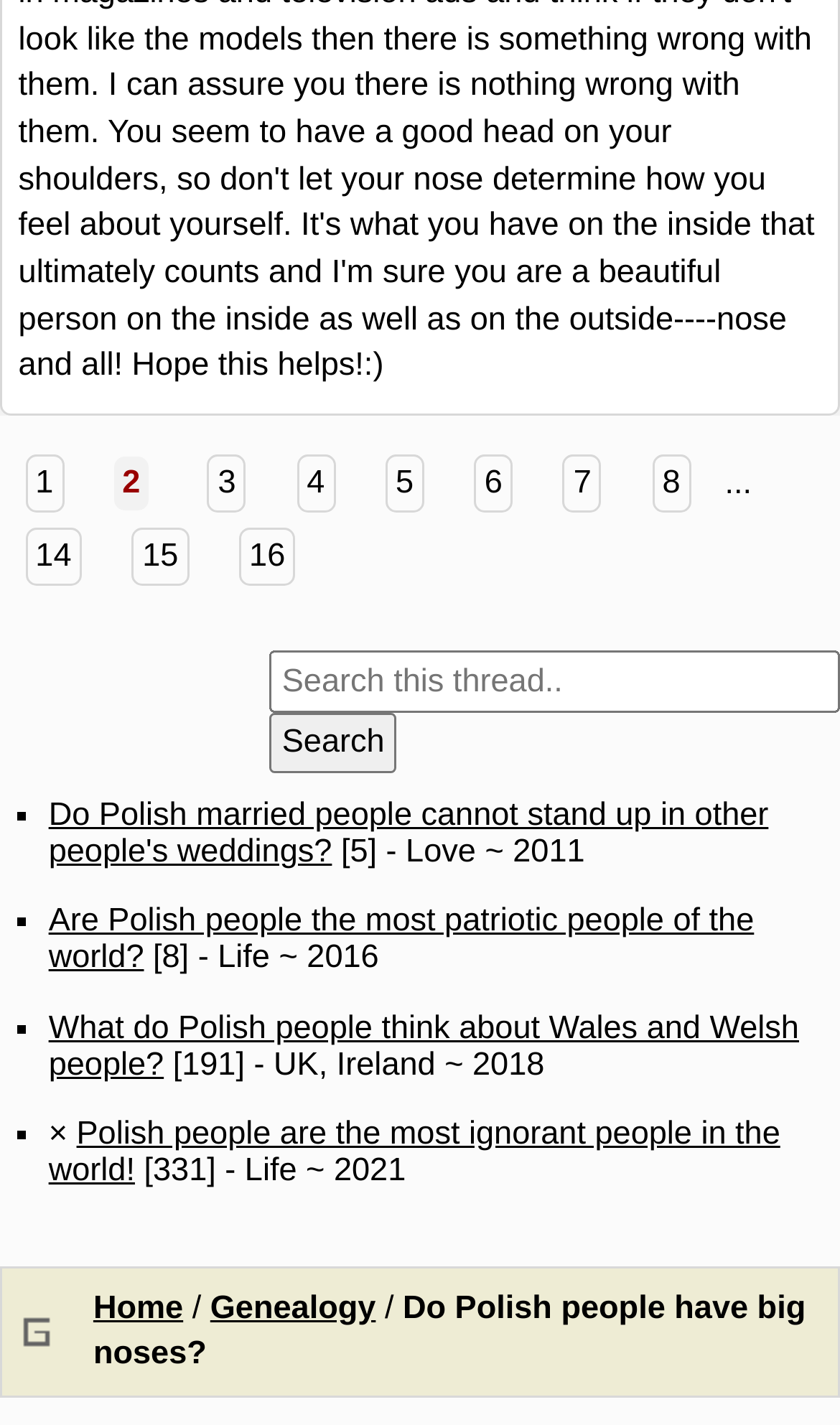Please mark the bounding box coordinates of the area that should be clicked to carry out the instruction: "Go to the Home page".

[0.111, 0.905, 0.218, 0.931]